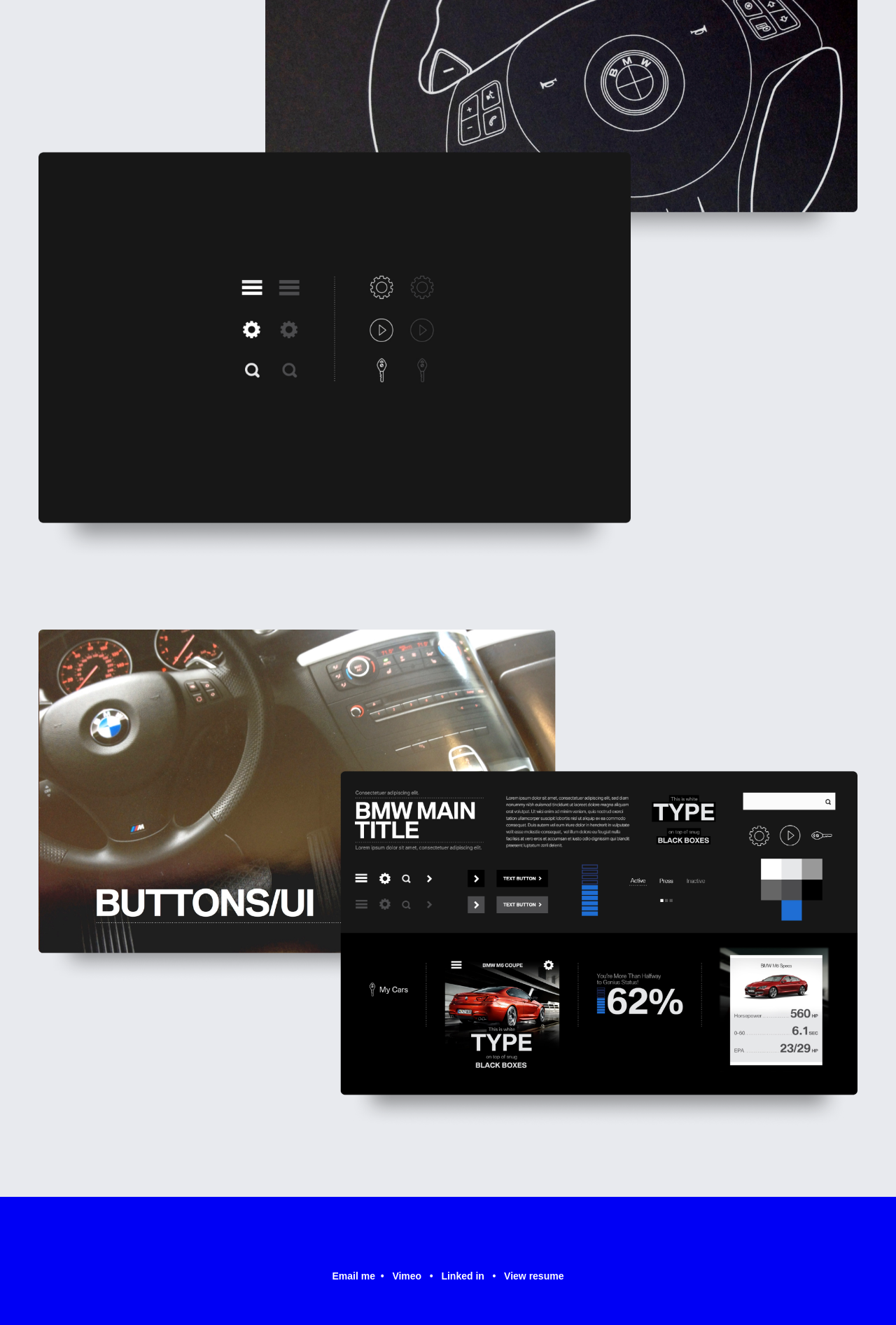Give a concise answer using one word or a phrase to the following question:
What is the last link at the bottom of the page?

View resume